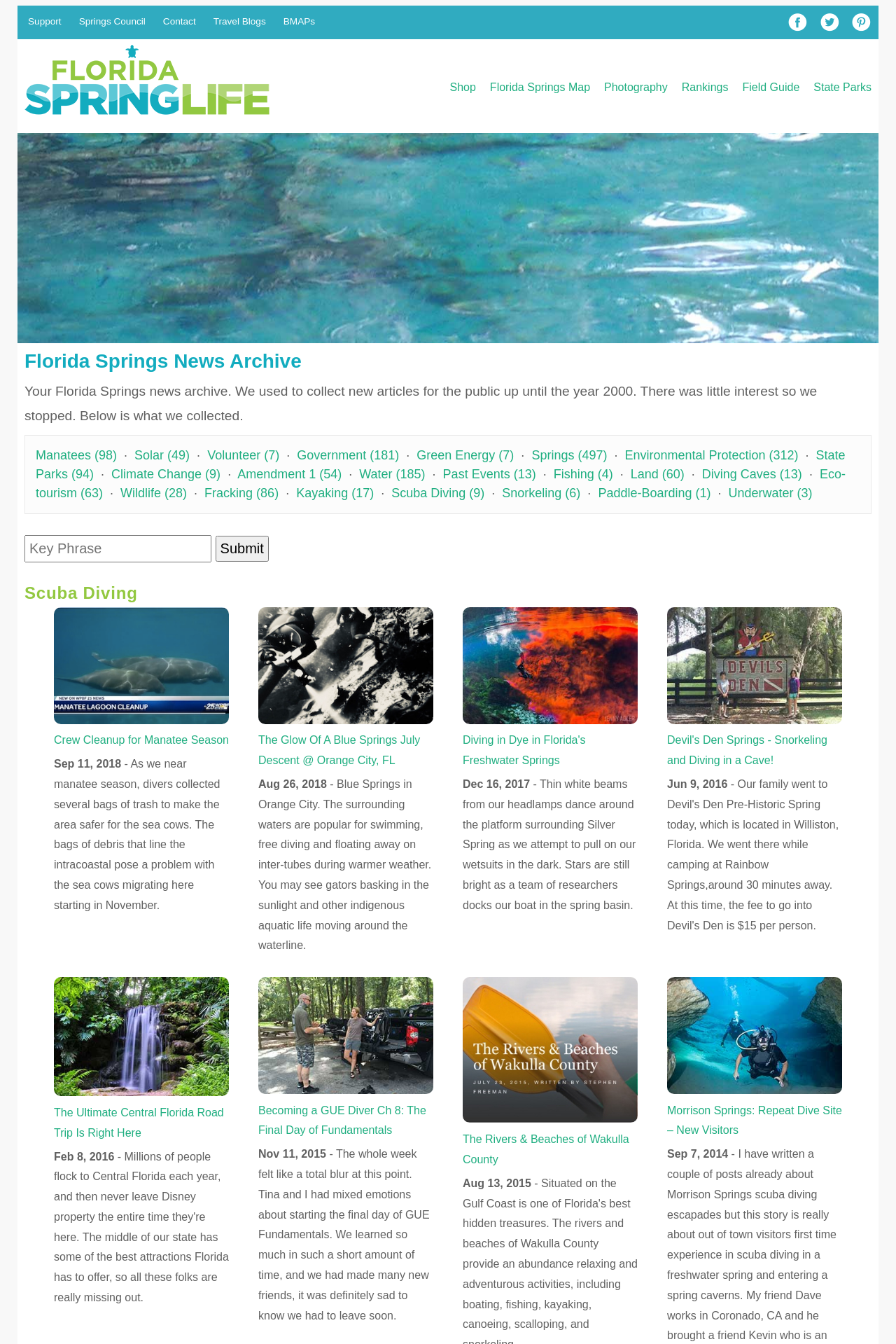Locate the bounding box coordinates of the UI element described by: "Wildlife (28)". The bounding box coordinates should consist of four float numbers between 0 and 1, i.e., [left, top, right, bottom].

[0.134, 0.362, 0.209, 0.372]